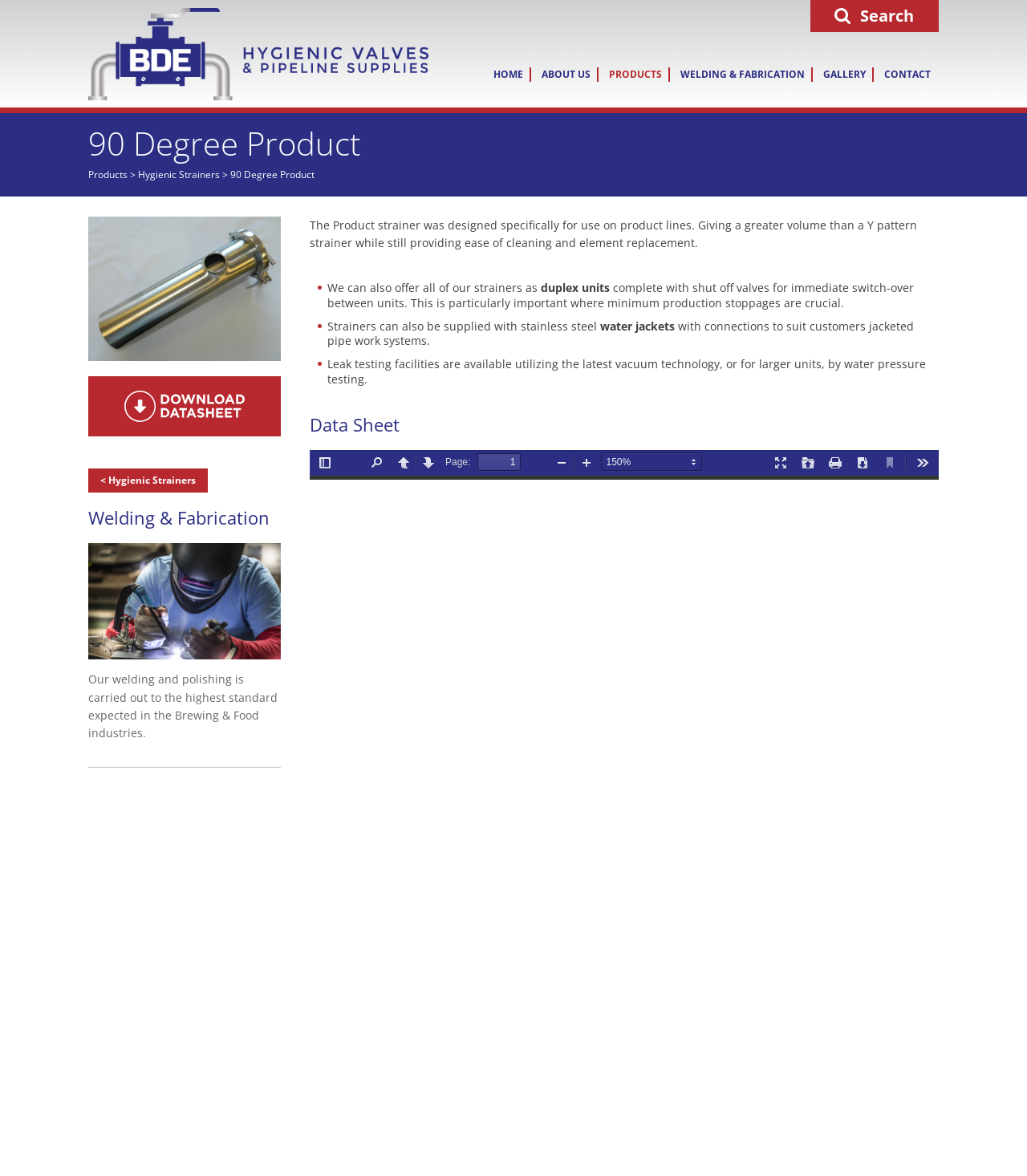What is the benefit of duplex units?
Provide a comprehensive and detailed answer to the question.

The duplex units are beneficial because they allow for immediate switch-over between units, which is particularly important where minimum production stoppages are crucial, ensuring minimal downtime and increased efficiency.